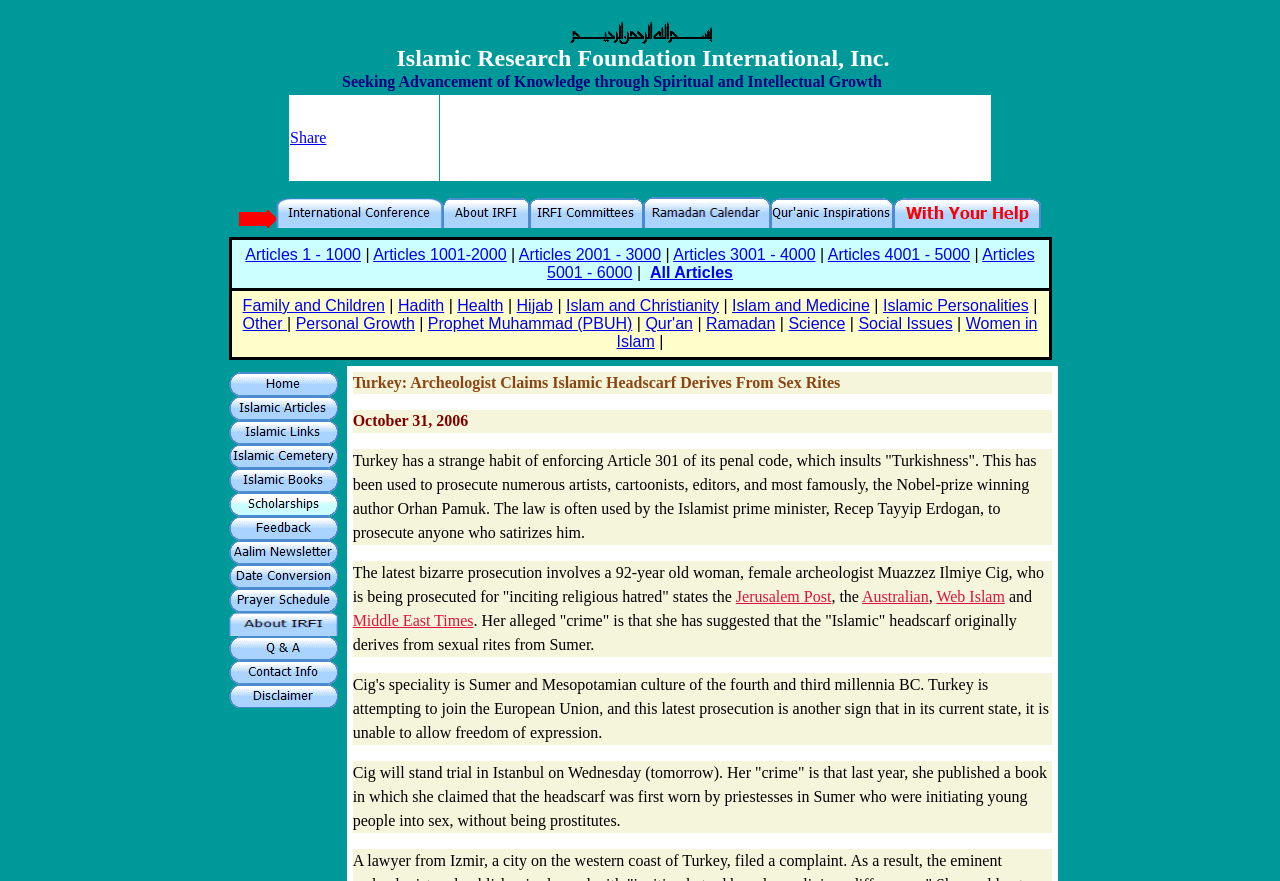Refer to the element description Qur'an and identify the corresponding bounding box in the screenshot. Format the coordinates as (top-left x, top-left y, bottom-right x, bottom-right y) with values in the range of 0 to 1.

[0.504, 0.358, 0.541, 0.377]